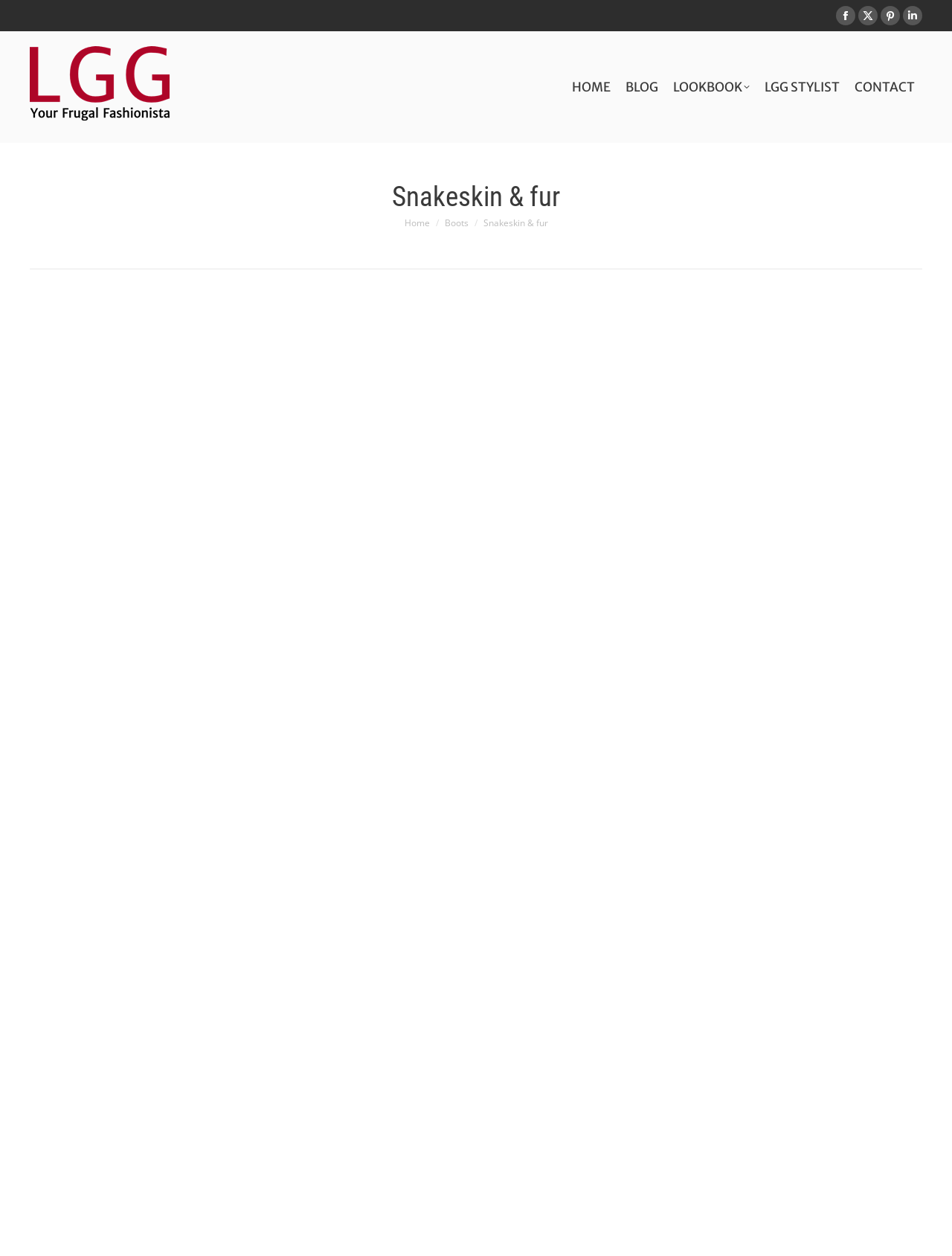Indicate the bounding box coordinates of the element that must be clicked to execute the instruction: "View blog posts". The coordinates should be given as four float numbers between 0 and 1, i.e., [left, top, right, bottom].

[0.649, 0.06, 0.699, 0.078]